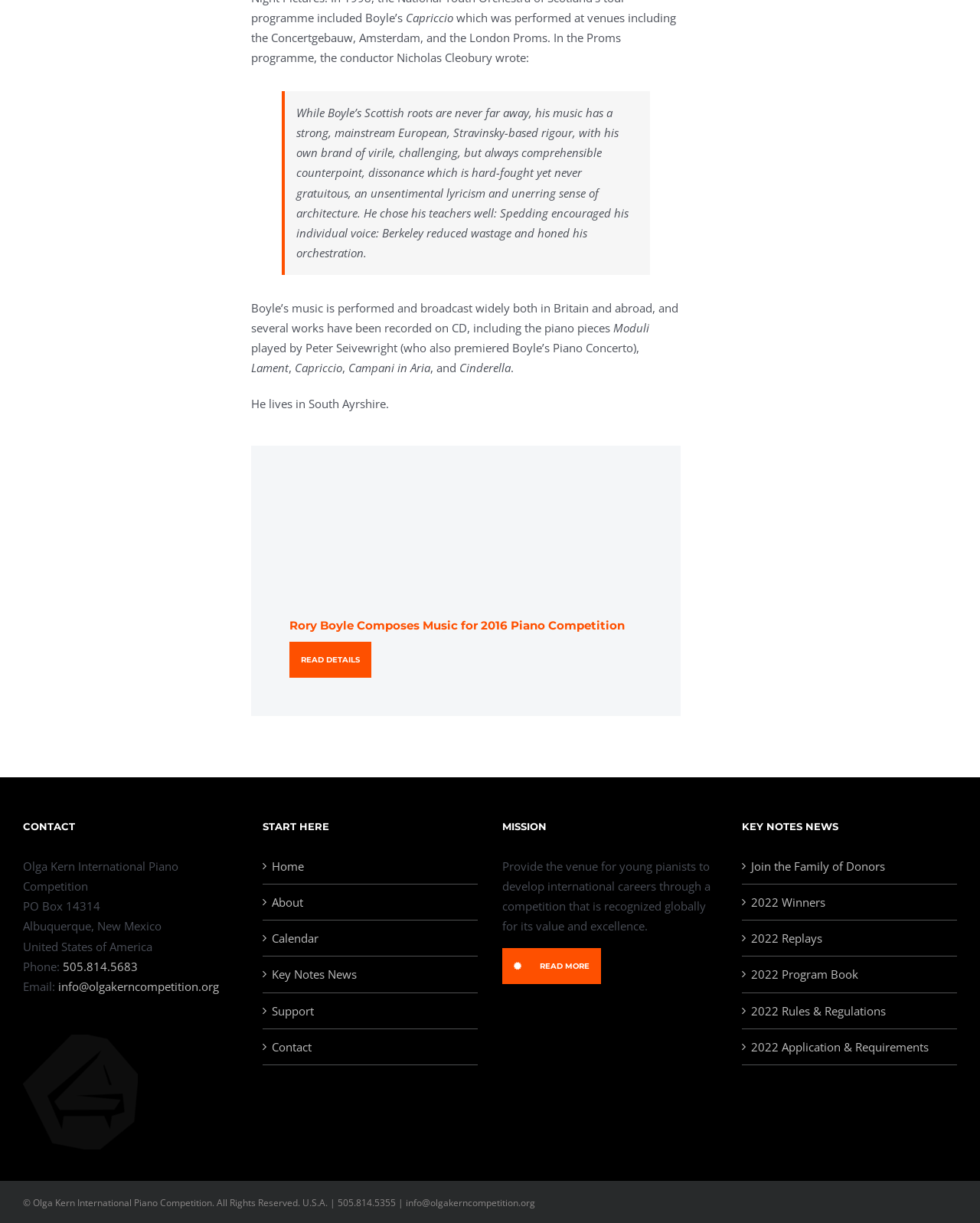Specify the bounding box coordinates (top-left x, top-left y, bottom-right x, bottom-right y) of the UI element in the screenshot that matches this description: 2022 Rules & Regulations

[0.766, 0.818, 0.969, 0.835]